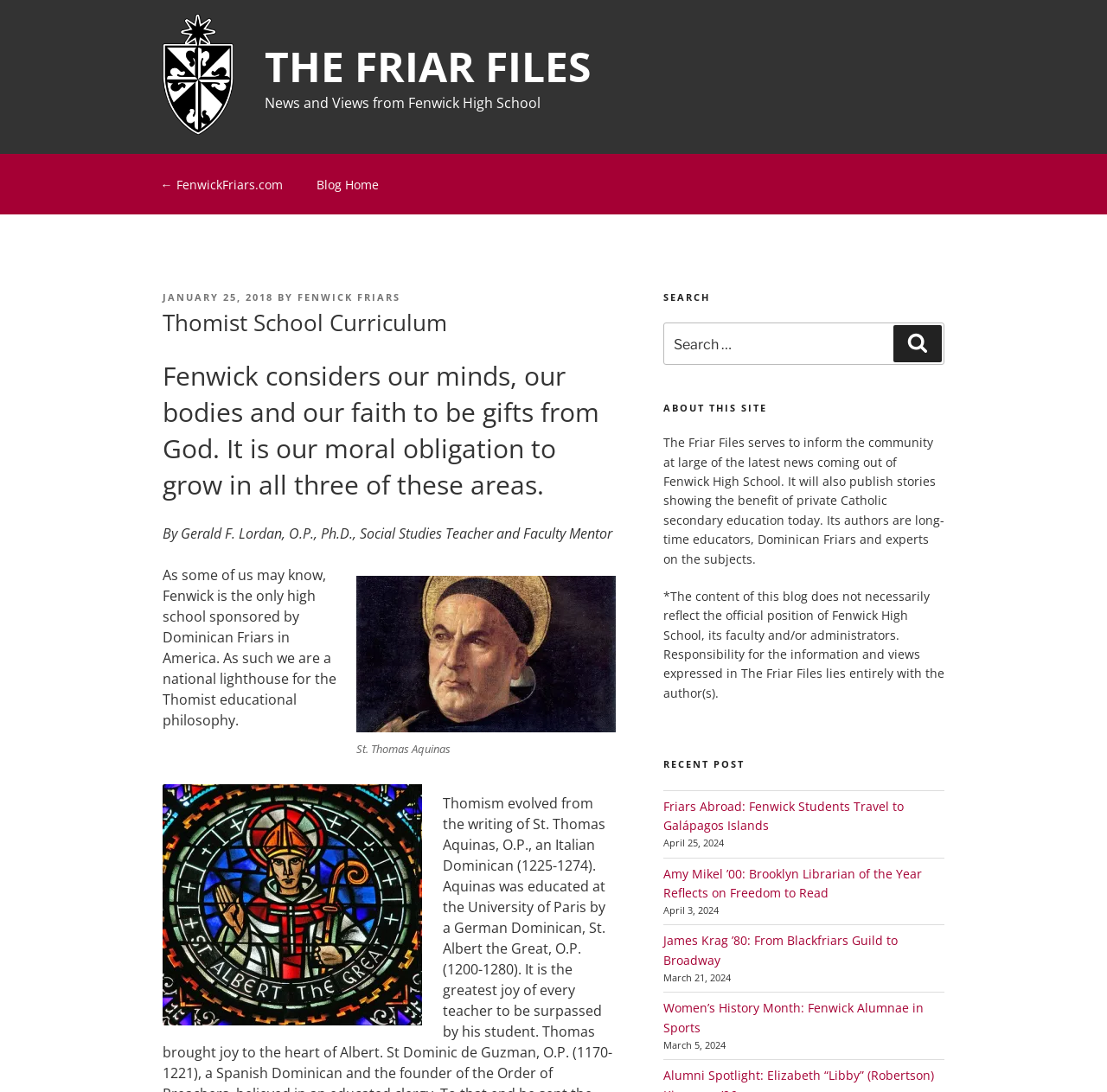Provide a short answer using a single word or phrase for the following question: 
What is the date of the latest recent post?

April 25, 2024